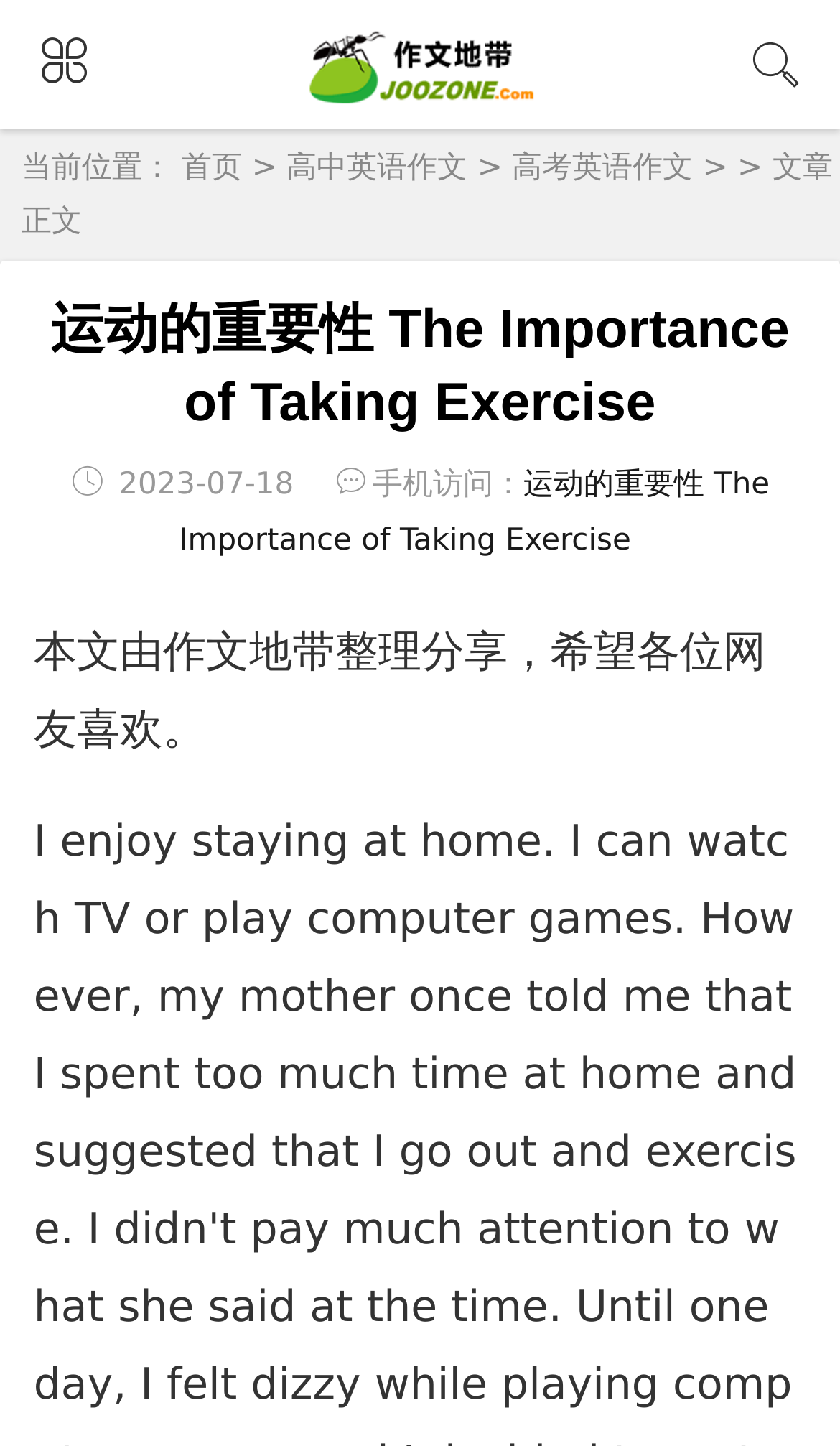Please specify the bounding box coordinates in the format (top-left x, top-left y, bottom-right x, bottom-right y), with all values as floating point numbers between 0 and 1. Identify the bounding box of the UI element described by: Zoom in

None